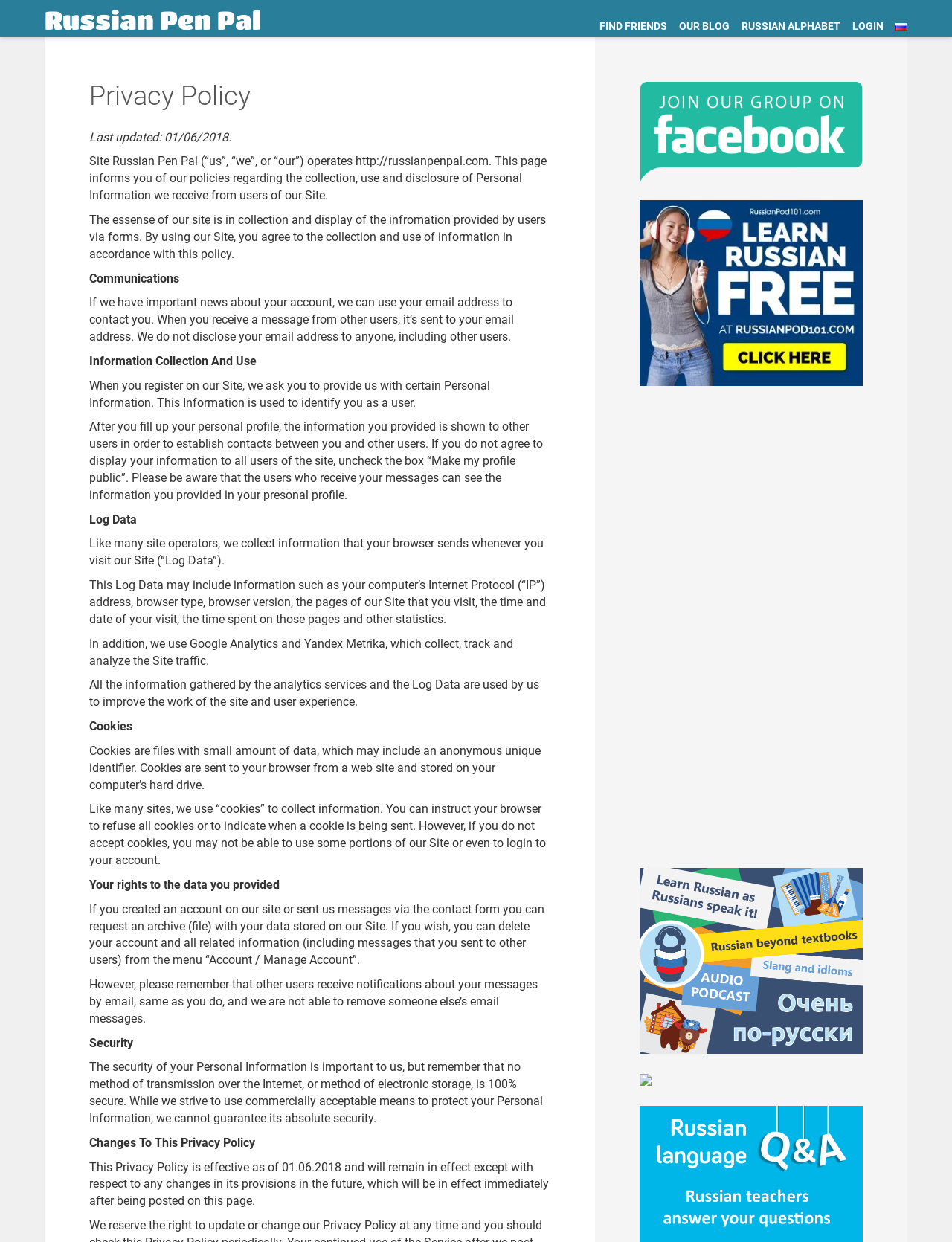Observe the image and answer the following question in detail: What is the security policy of the website?

According to the webpage, the website strives to use commercially acceptable means to protect users' Personal Information, but cannot guarantee its absolute security. The website acknowledges that no method of transmission over the Internet or electronic storage is 100% secure.